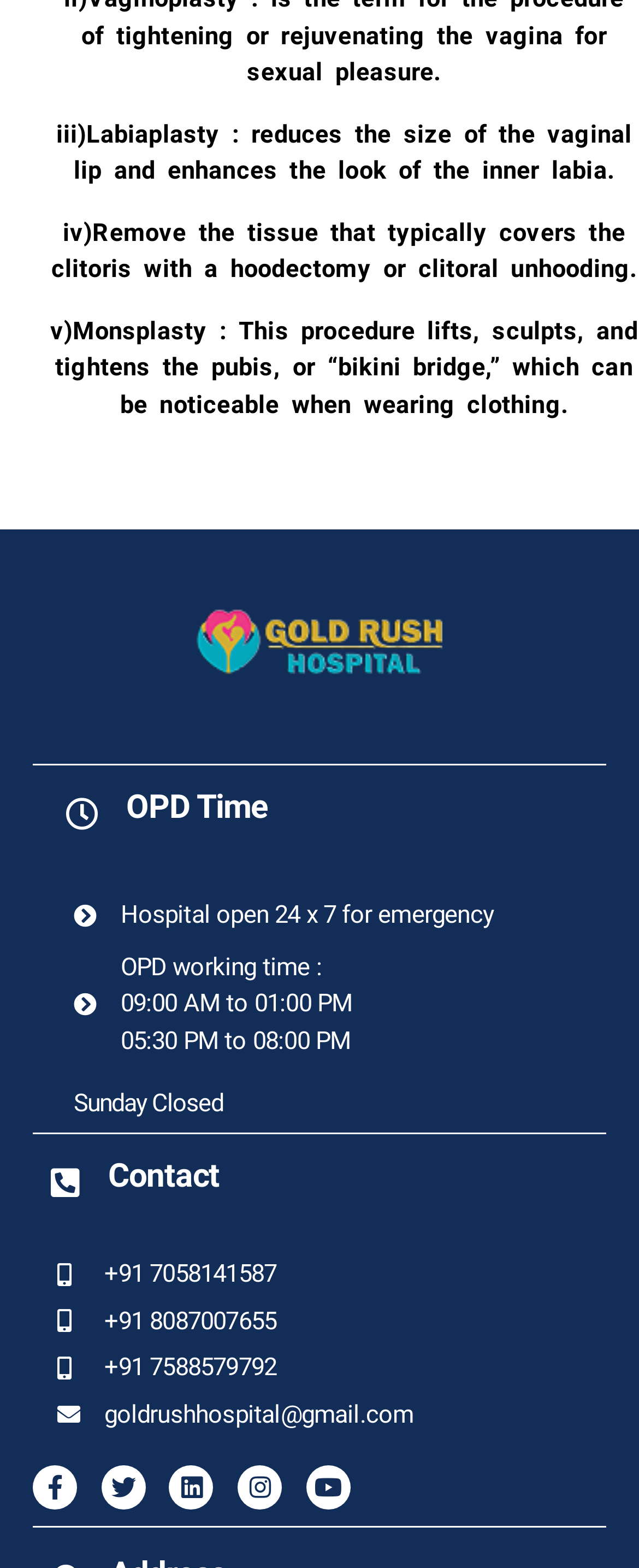Please determine the bounding box coordinates of the section I need to click to accomplish this instruction: "Click the logo".

[0.308, 0.331, 0.692, 0.487]